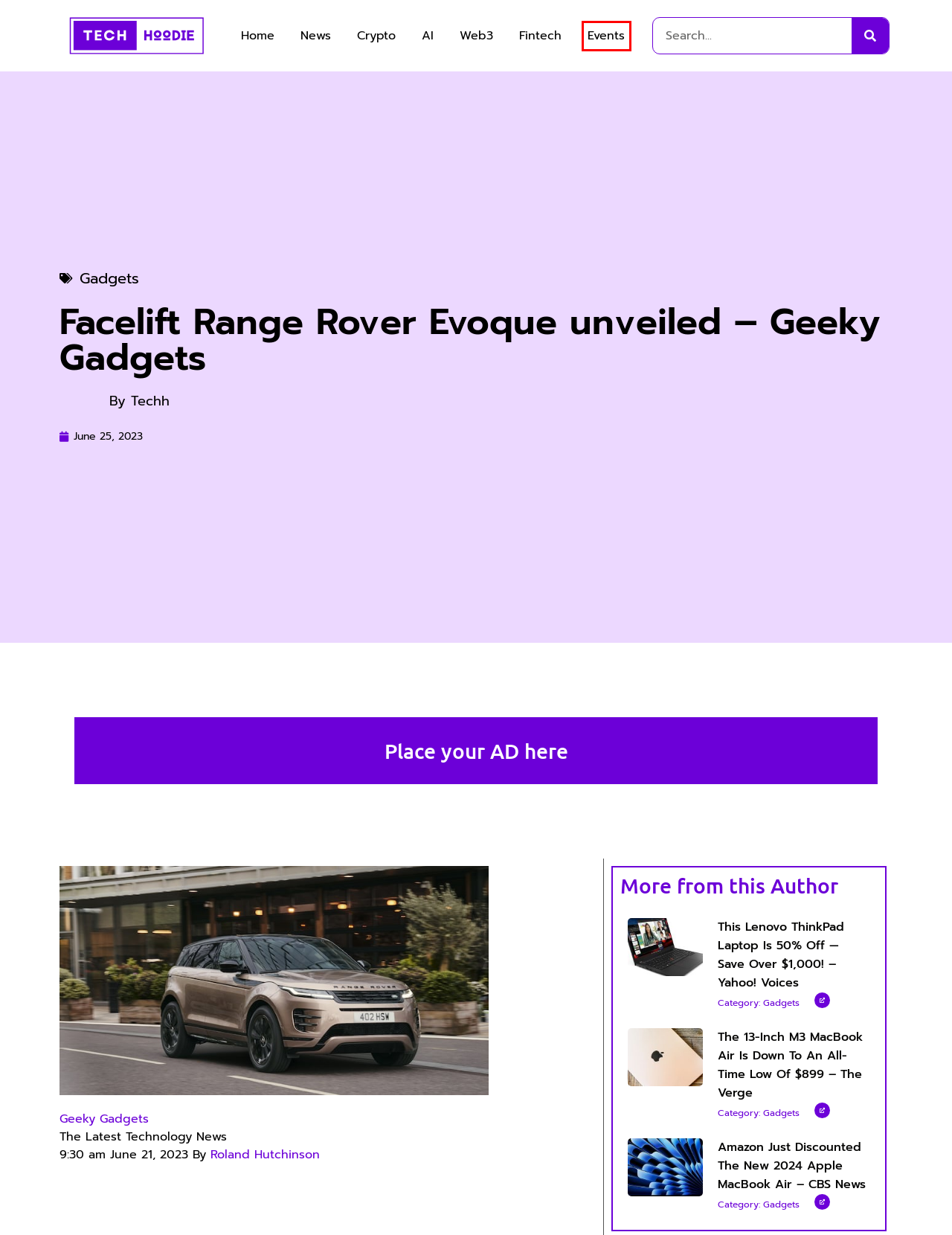You are given a screenshot of a webpage with a red bounding box around an element. Choose the most fitting webpage description for the page that appears after clicking the element within the red bounding box. Here are the candidates:
A. The 13-inch M3 MacBook Air is down to an all-time low of $899 – The Verge – Tech Hoodie
B. Events – Tech Hoodie
C. Web3 – Tech Hoodie
D. June 25, 2023 – Tech Hoodie
E. This Lenovo ThinkPad laptop is 50% off — save over $1,000! – Yahoo! Voices – Tech Hoodie
F. Tech Hoodie – Tech Blog | Ai | Digital Tools | Merchandize
G. Fintech – Tech Hoodie
H. Geeky Gadgets - The Latest Technology News

B